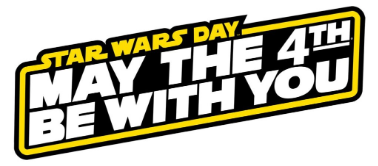What is the color scheme of the design?
Refer to the screenshot and deliver a thorough answer to the question presented.

The answer can be obtained by analyzing the description of the graphic, which states that the phrase 'MAY THE 4TH BE WITH YOU' is highlighted in a striking yellow and black design, echoing the iconic style of the Star Wars franchise.